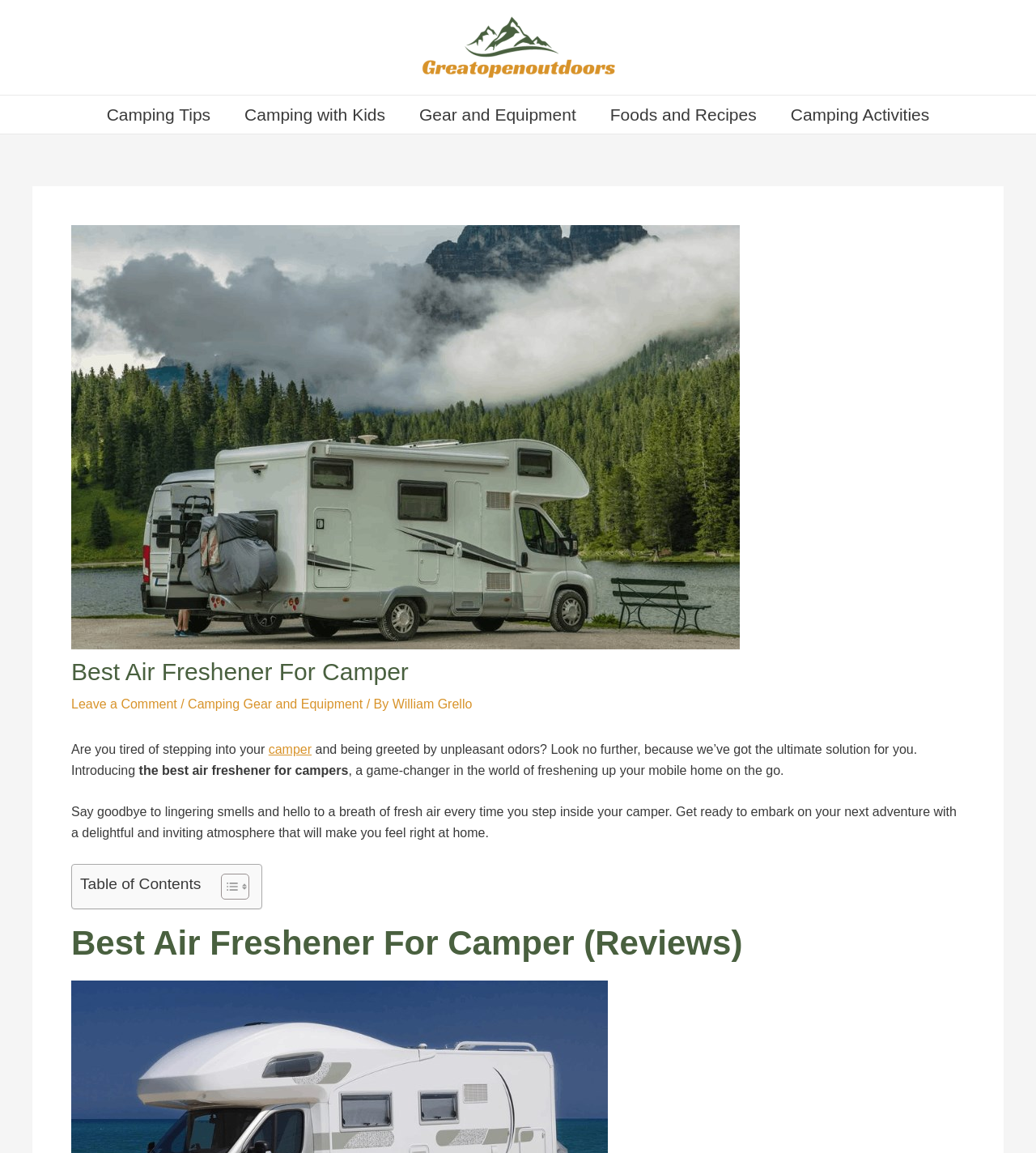How many navigation links are available?
Using the image provided, answer with just one word or phrase.

5